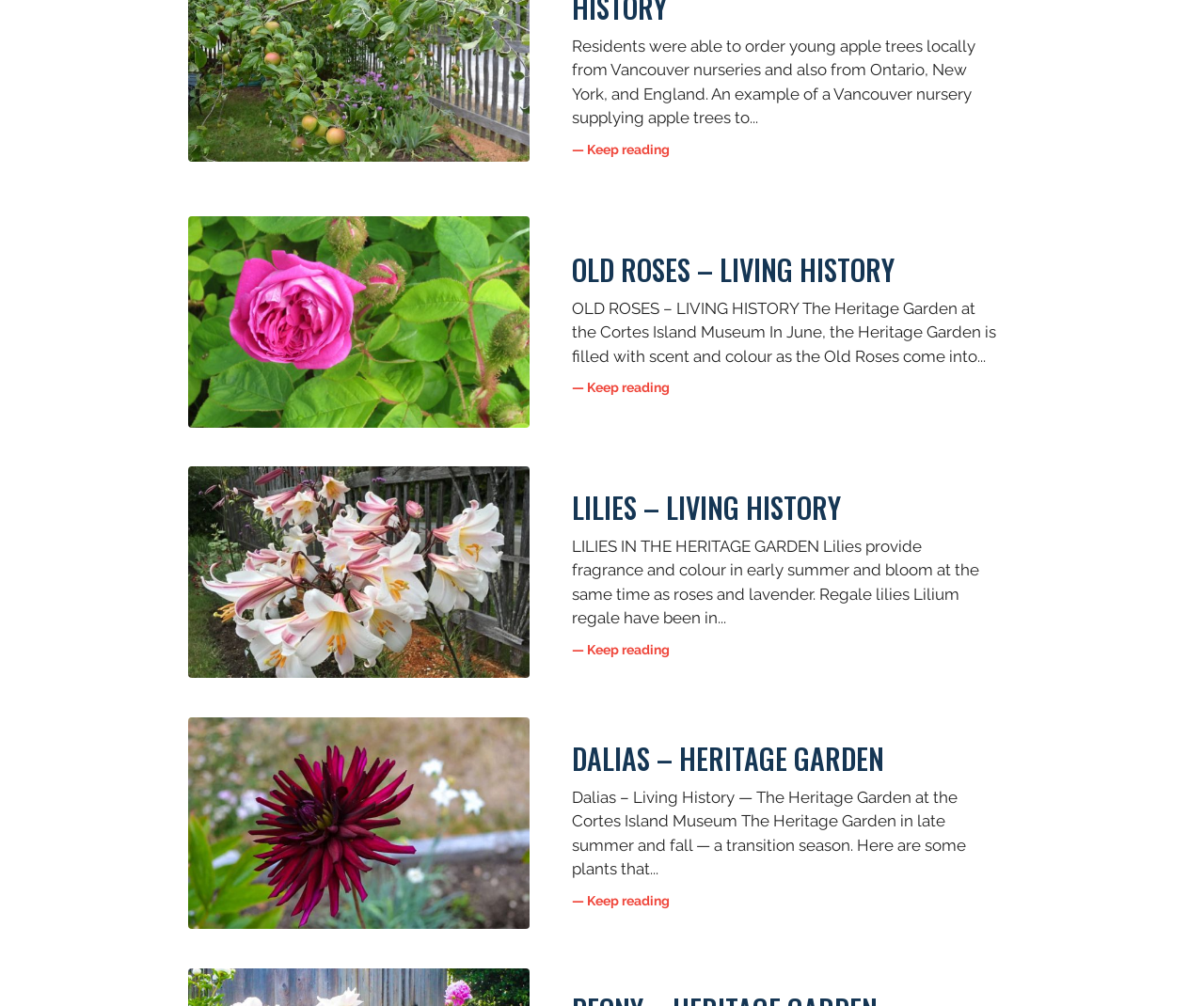Refer to the image and provide an in-depth answer to the question:
What is the topic of the first section?

I looked at the first heading on the webpage, which is 'OLD ROSES – LIVING HISTORY'. This suggests that the first section is about Old Roses.